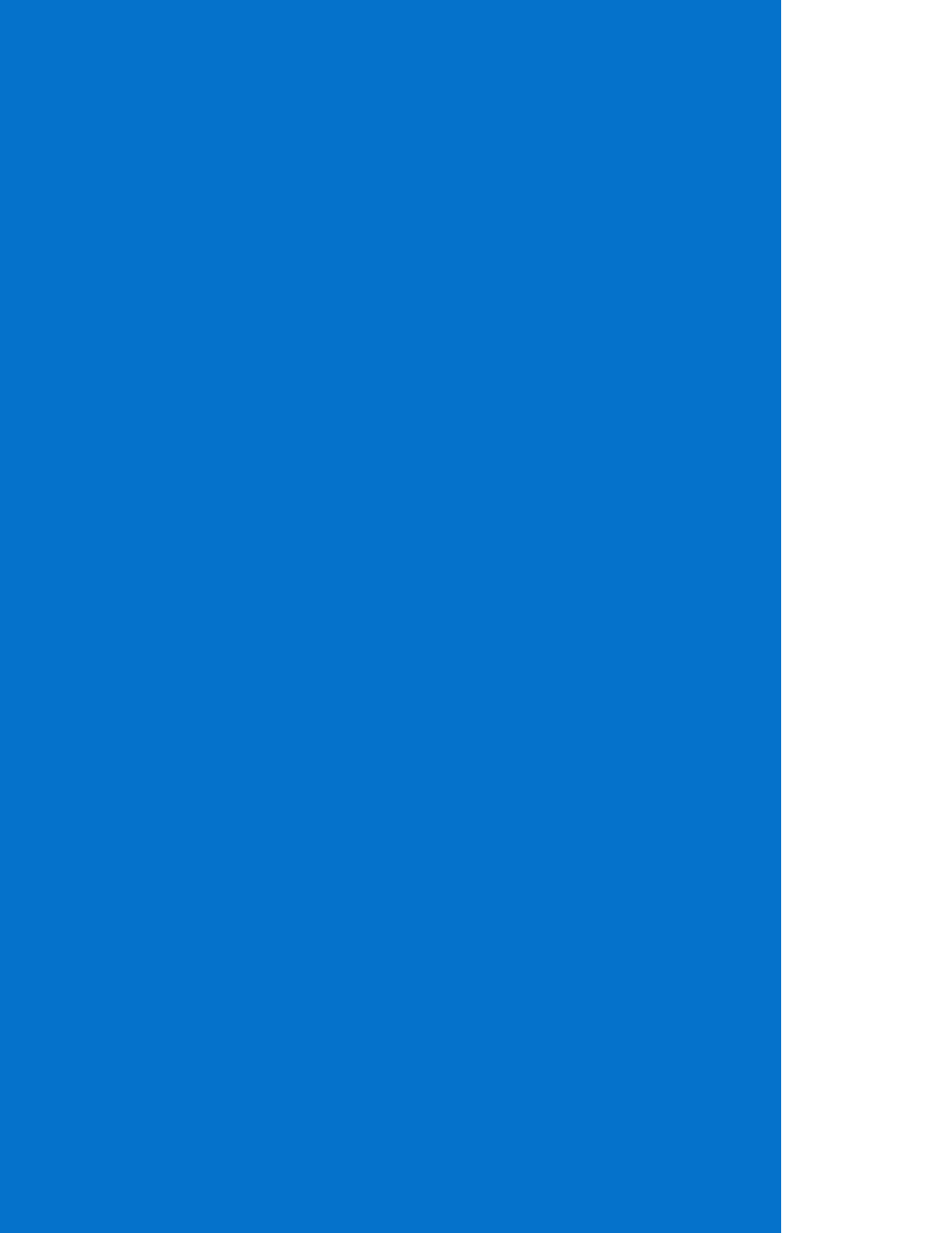Using the given element description, provide the bounding box coordinates (top-left x, top-left y, bottom-right x, bottom-right y) for the corresponding UI element in the screenshot: Privacy and cookies policy

[0.051, 0.864, 0.495, 0.902]